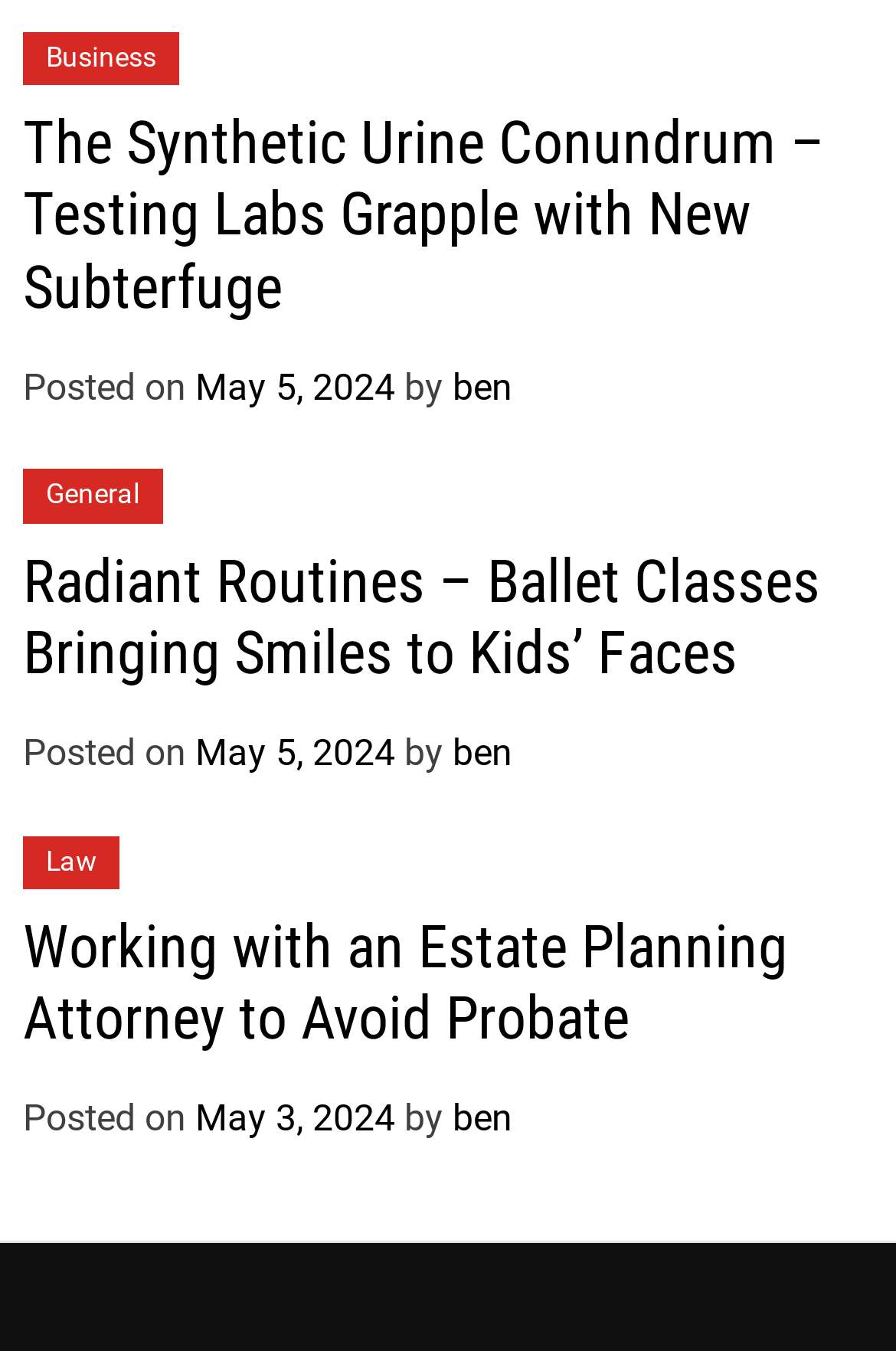On what date was the third article posted?
Please ensure your answer to the question is detailed and covers all necessary aspects.

I inspected the third 'article' element [234] and found a 'link' element [343] with the text 'May 3, 2024', which suggests that the third article was posted on this date.